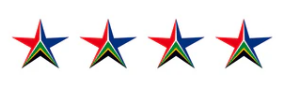Generate an elaborate caption for the image.

The image features a sequence of four stylized stars, each designed with a vibrant color scheme that includes red, blue, and green. The stars are arranged in a row, showcasing an eye-catching and dynamic aesthetic, likely representing themes of celebration or recognition. This design may symbolize excellence or high-quality services, which aligns with the context of a spa offering. The distinct colors and clean lines contribute to a modern and inviting feel, enhancing the overall appeal of the associated spa treatments and packages available at the venue.